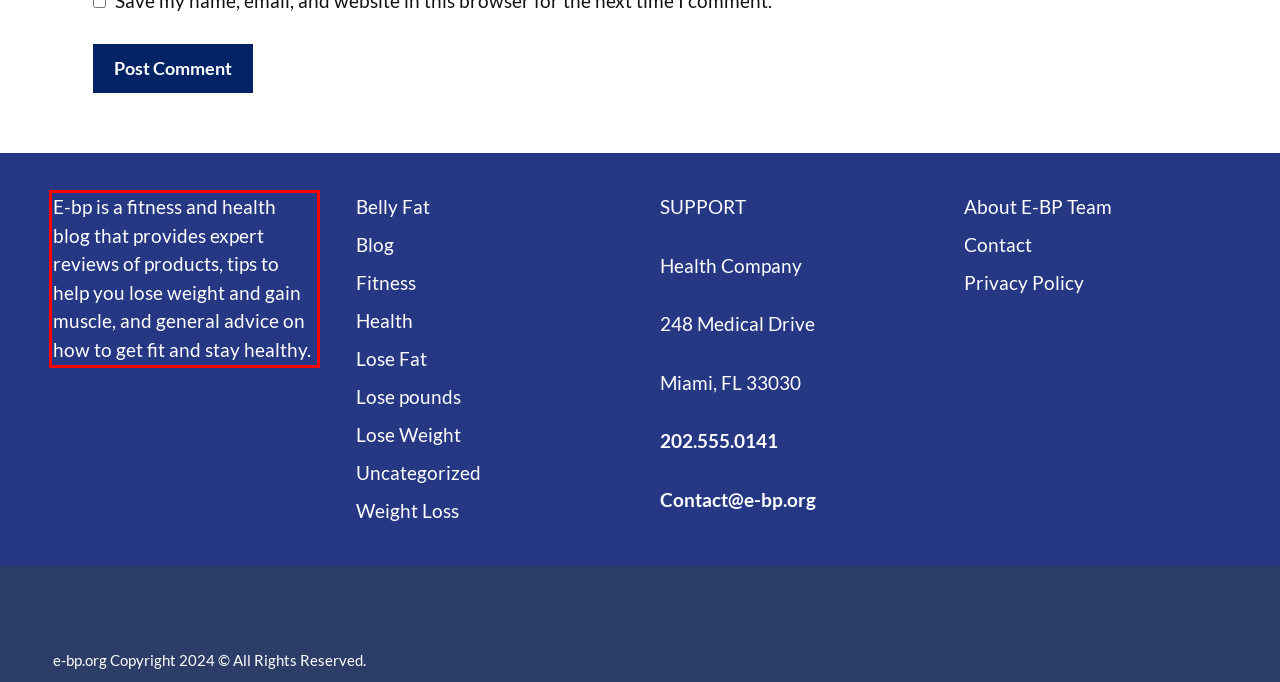Please use OCR to extract the text content from the red bounding box in the provided webpage screenshot.

E-bp is a fitness and health blog that provides expert reviews of products, tips to help you lose weight and gain muscle, and general advice on how to get fit and stay healthy.